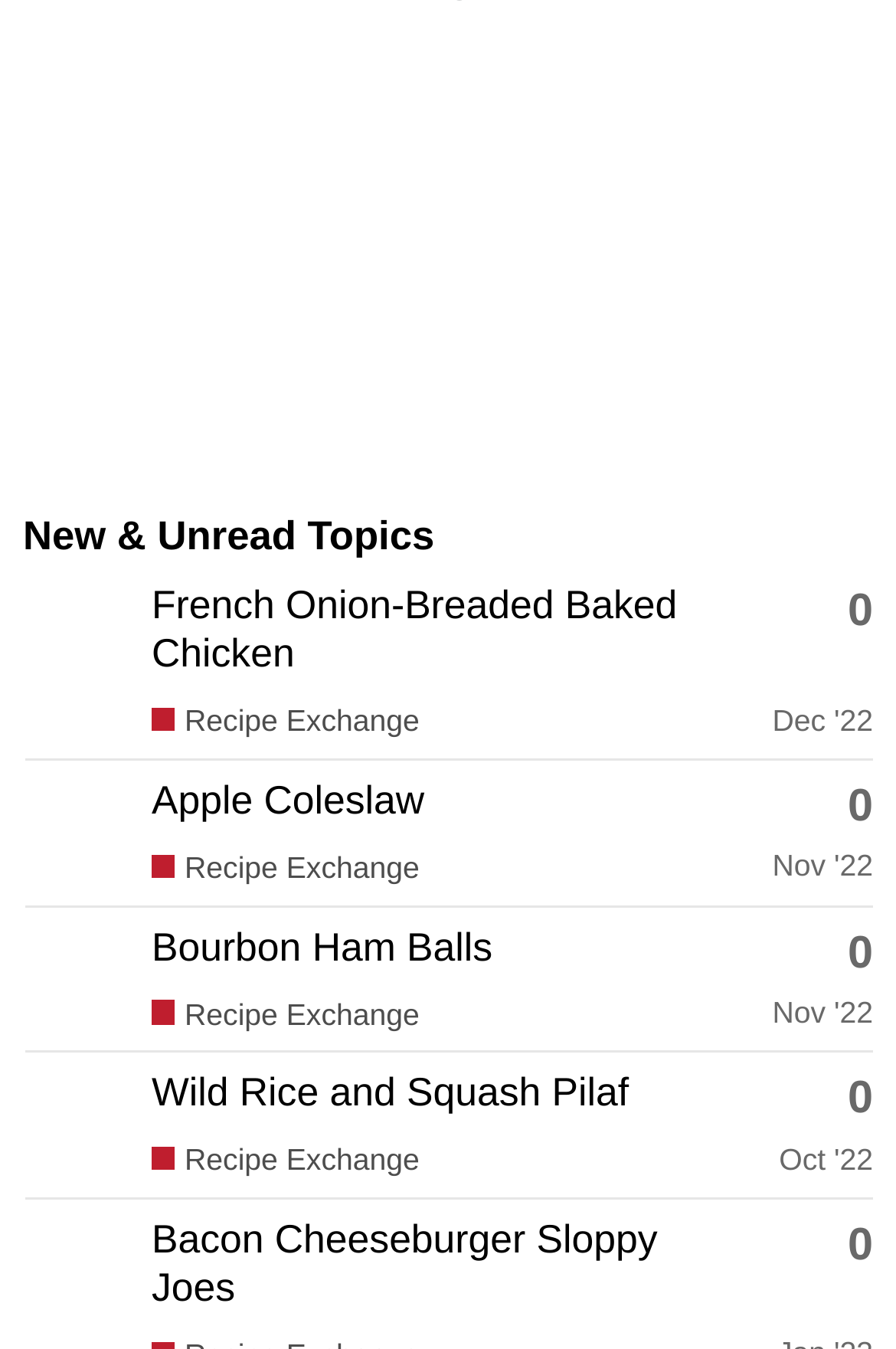Kindly provide the bounding box coordinates of the section you need to click on to fulfill the given instruction: "View topic about Bourbon Ham Balls".

[0.169, 0.684, 0.55, 0.718]